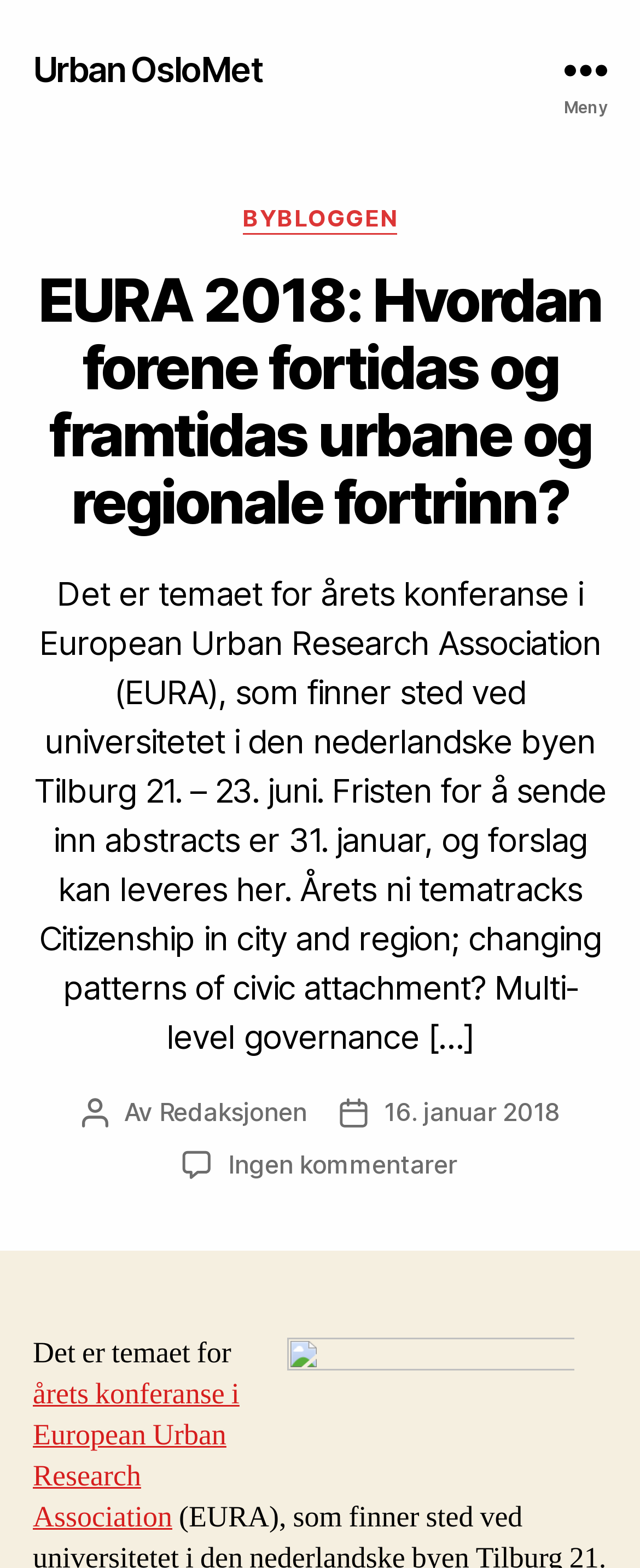Locate the bounding box coordinates of the clickable region necessary to complete the following instruction: "Read the EURA 2018 conference details". Provide the coordinates in the format of four float numbers between 0 and 1, i.e., [left, top, right, bottom].

[0.051, 0.17, 0.949, 0.342]